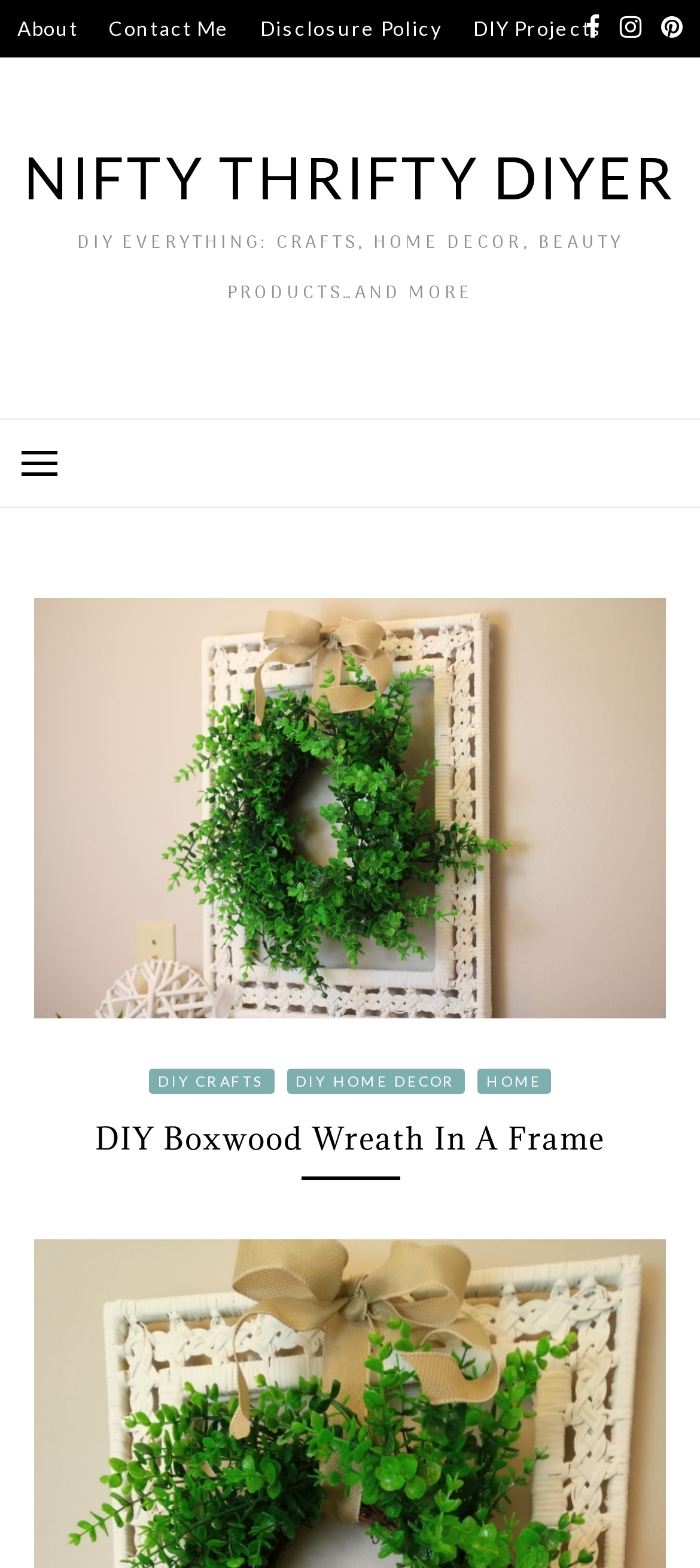Please specify the bounding box coordinates for the clickable region that will help you carry out the instruction: "Explore DIY CRAFTS".

[0.213, 0.682, 0.391, 0.698]